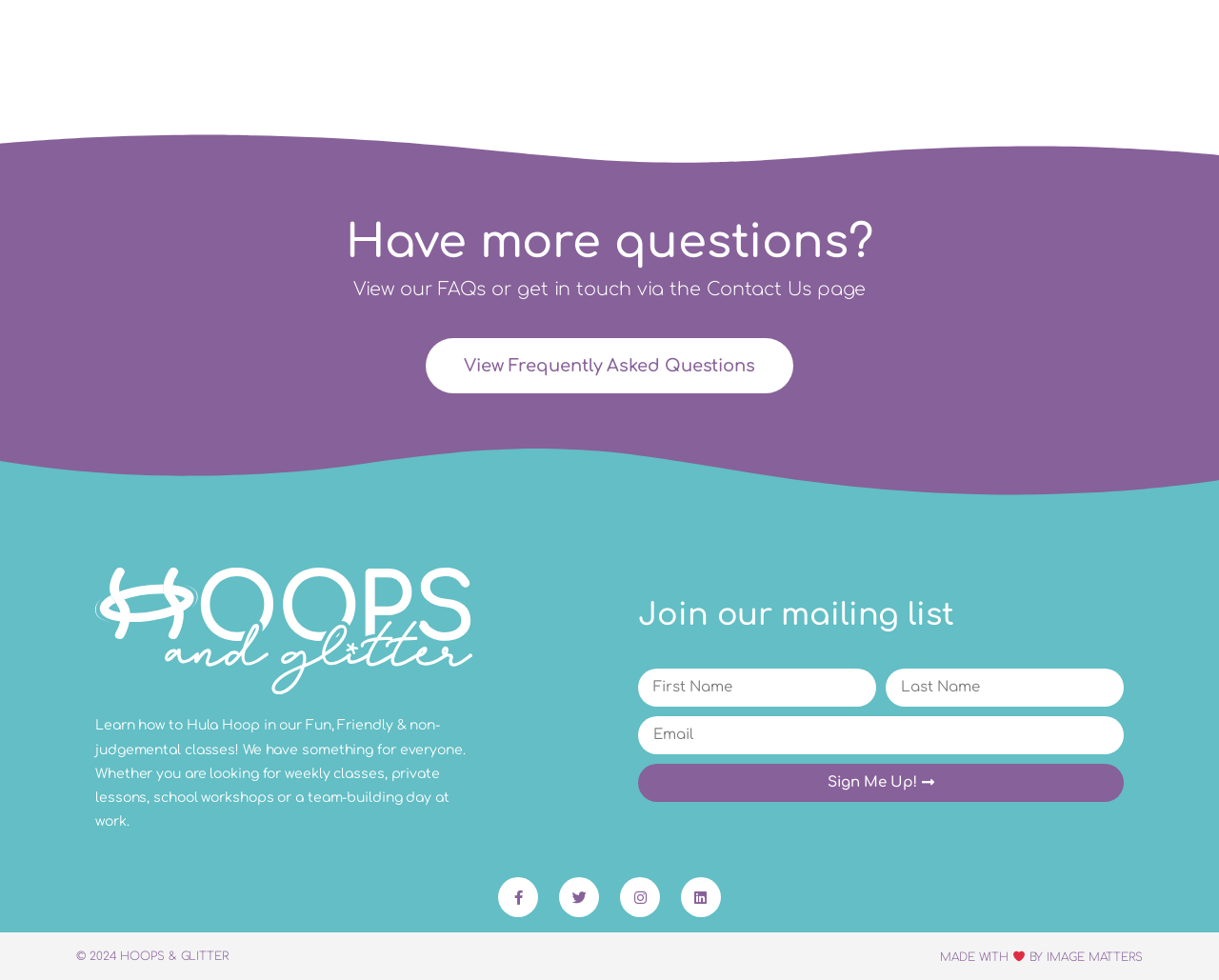Please indicate the bounding box coordinates of the element's region to be clicked to achieve the instruction: "Click on October 2018". Provide the coordinates as four float numbers between 0 and 1, i.e., [left, top, right, bottom].

None